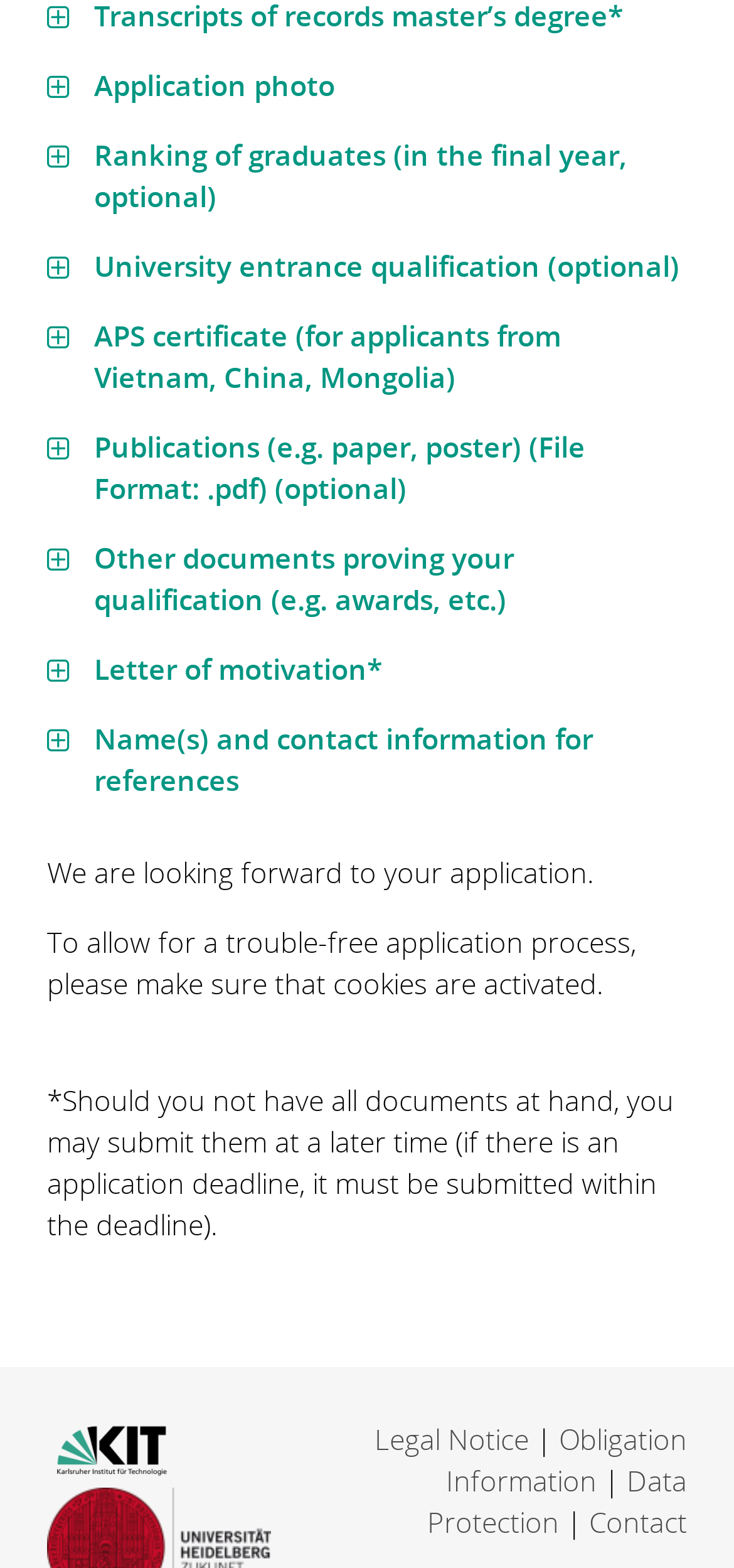How many types of documents can be uploaded?
Give a single word or phrase answer based on the content of the image.

7